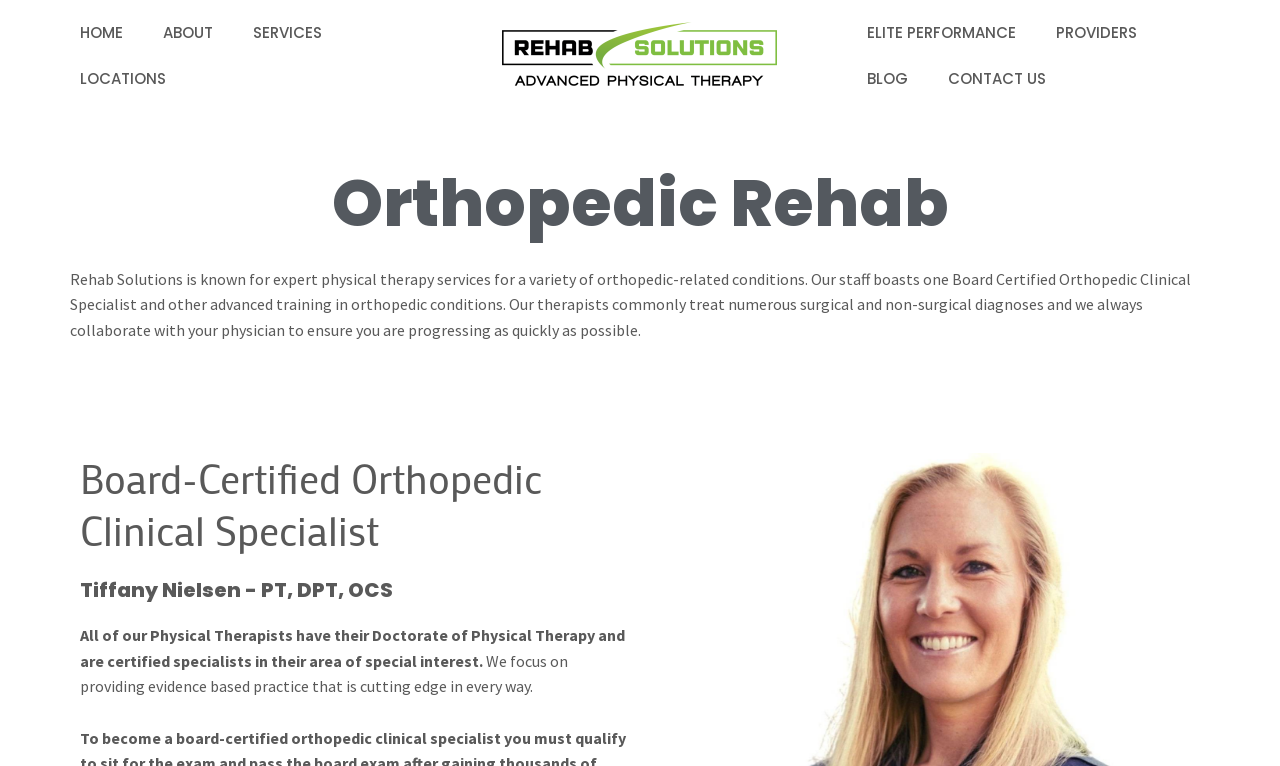Using the provided element description "Providers", determine the bounding box coordinates of the UI element.

[0.809, 0.013, 0.904, 0.073]